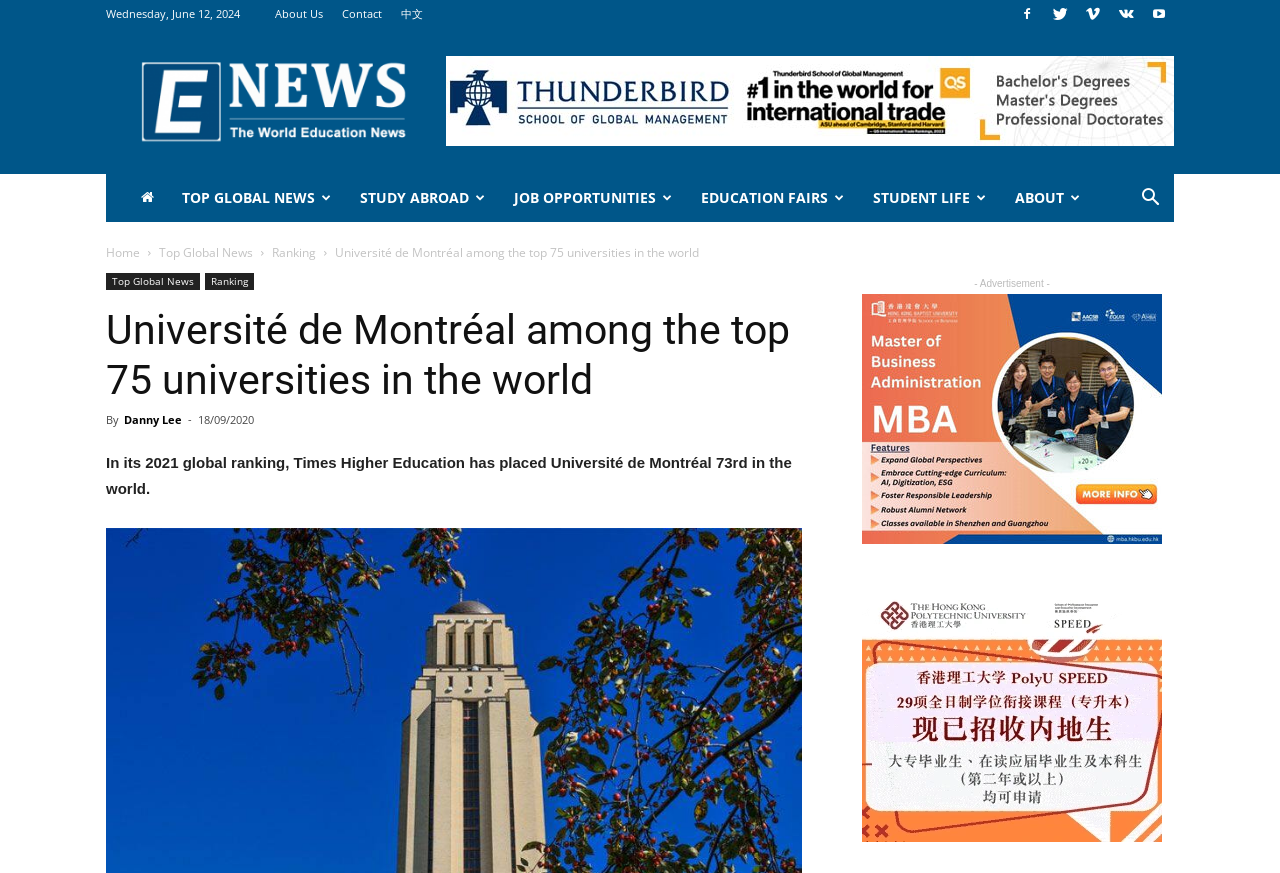Please mark the bounding box coordinates of the area that should be clicked to carry out the instruction: "Click the 'Contact' link".

[0.267, 0.007, 0.298, 0.024]